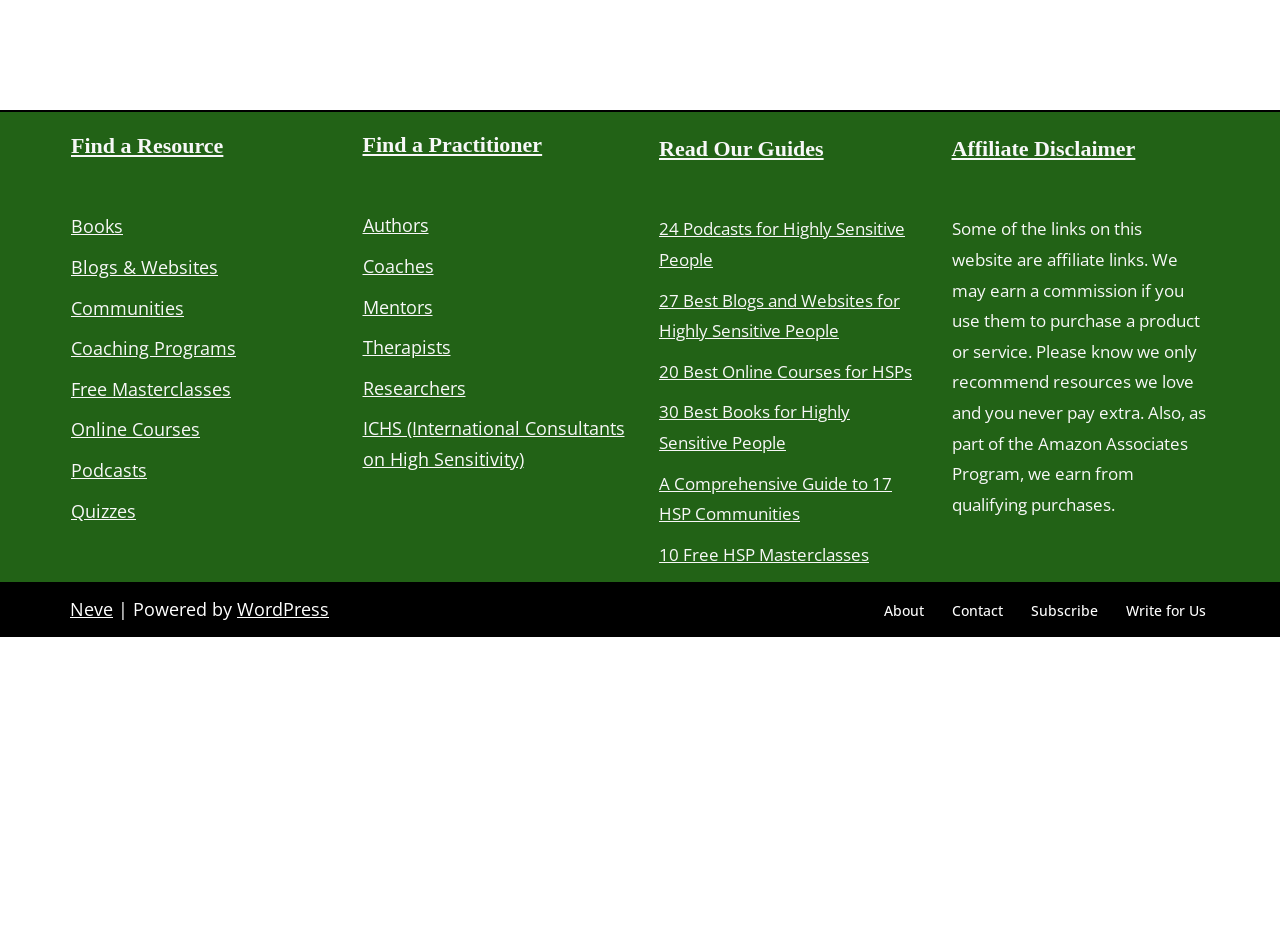Please predict the bounding box coordinates of the element's region where a click is necessary to complete the following instruction: "Check the Affiliate Disclaimer". The coordinates should be represented by four float numbers between 0 and 1, i.e., [left, top, right, bottom].

[0.743, 0.132, 0.942, 0.187]